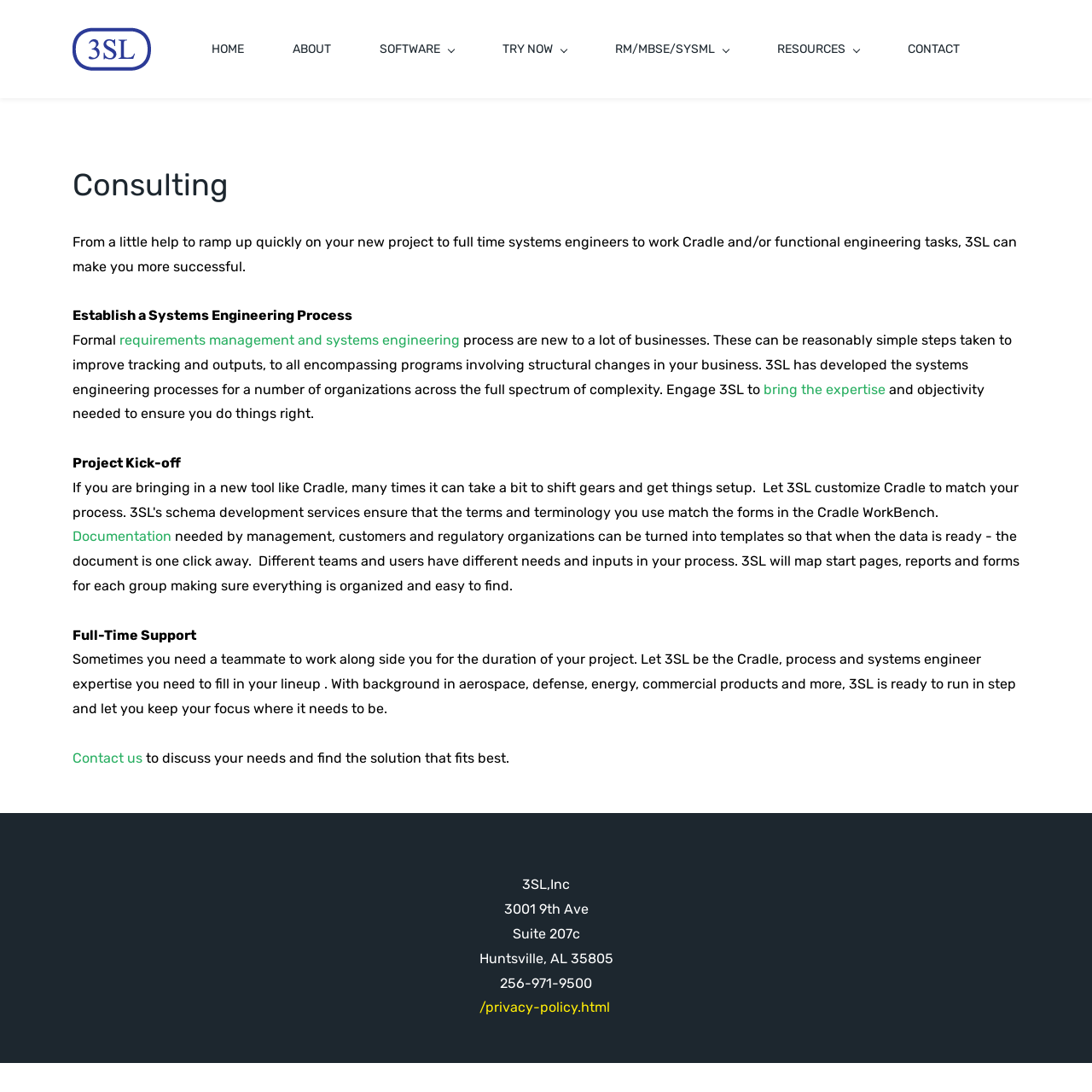What is Cradle Software?
Based on the image, answer the question with as much detail as possible.

Cradle Software is mentioned throughout the webpage as a software tool that 3SL provides consulting services for. It is not explicitly defined on the webpage, but it appears to be a tool used in systems engineering and requirements management. 3SL offers expertise in Cradle Software and can provide support for businesses using the tool.